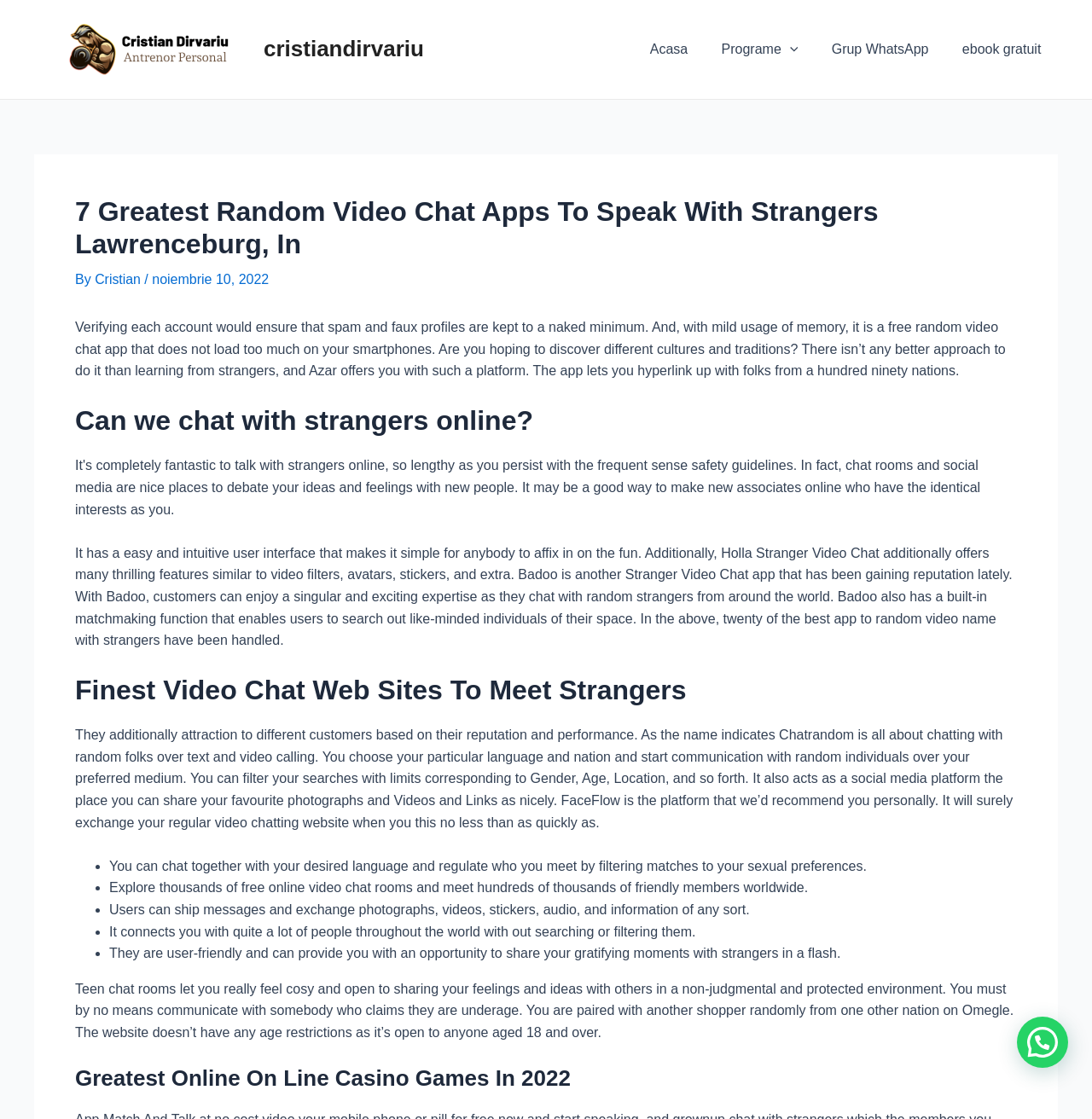How many countries can users connect with on Azar? Observe the screenshot and provide a one-word or short phrase answer.

190